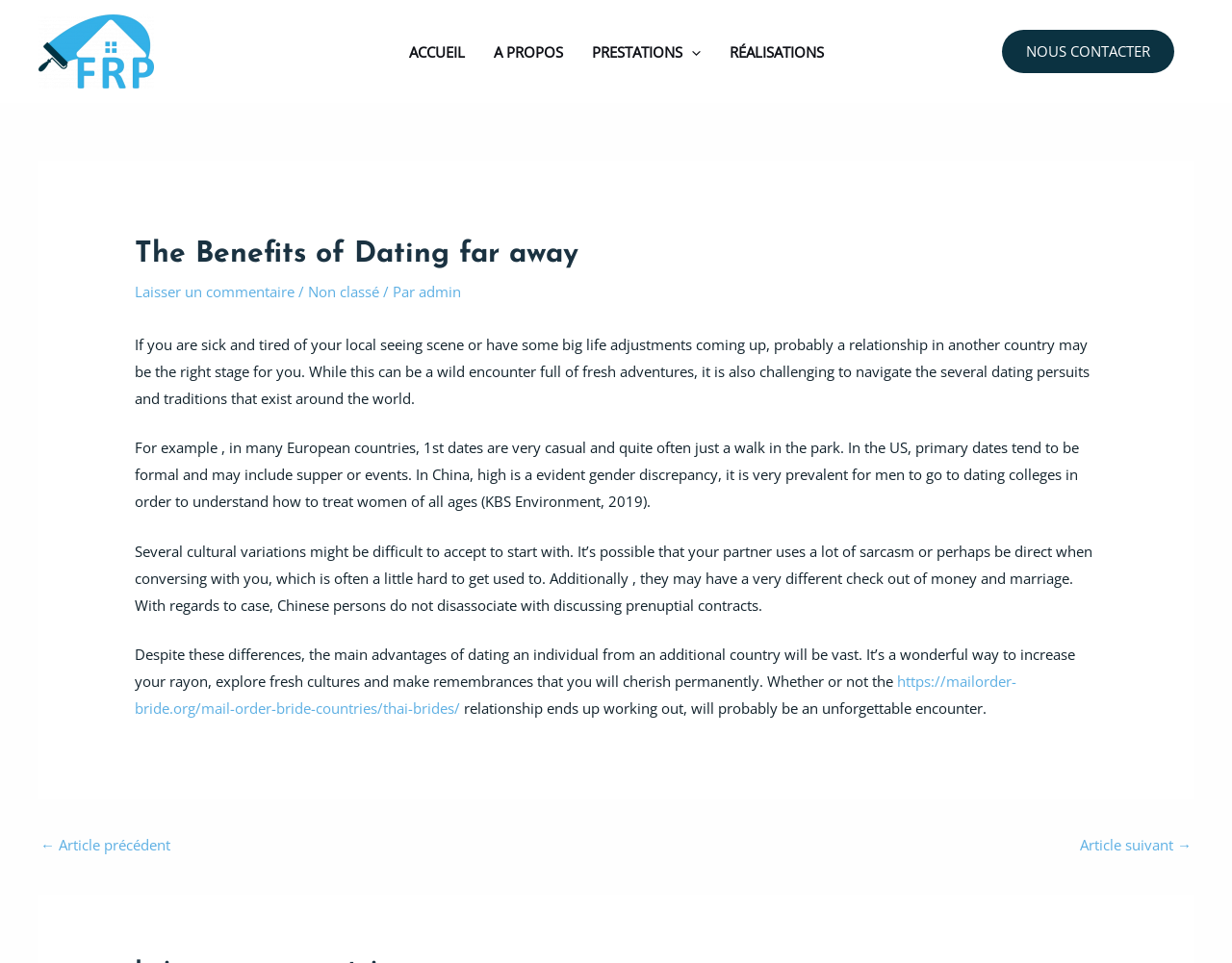What is the author's attitude towards international dating?
Look at the screenshot and provide an in-depth answer.

The author's tone and language used in the article suggest a positive attitude towards international dating, highlighting the benefits and advantages of exploring different cultures and making unforgettable memories.